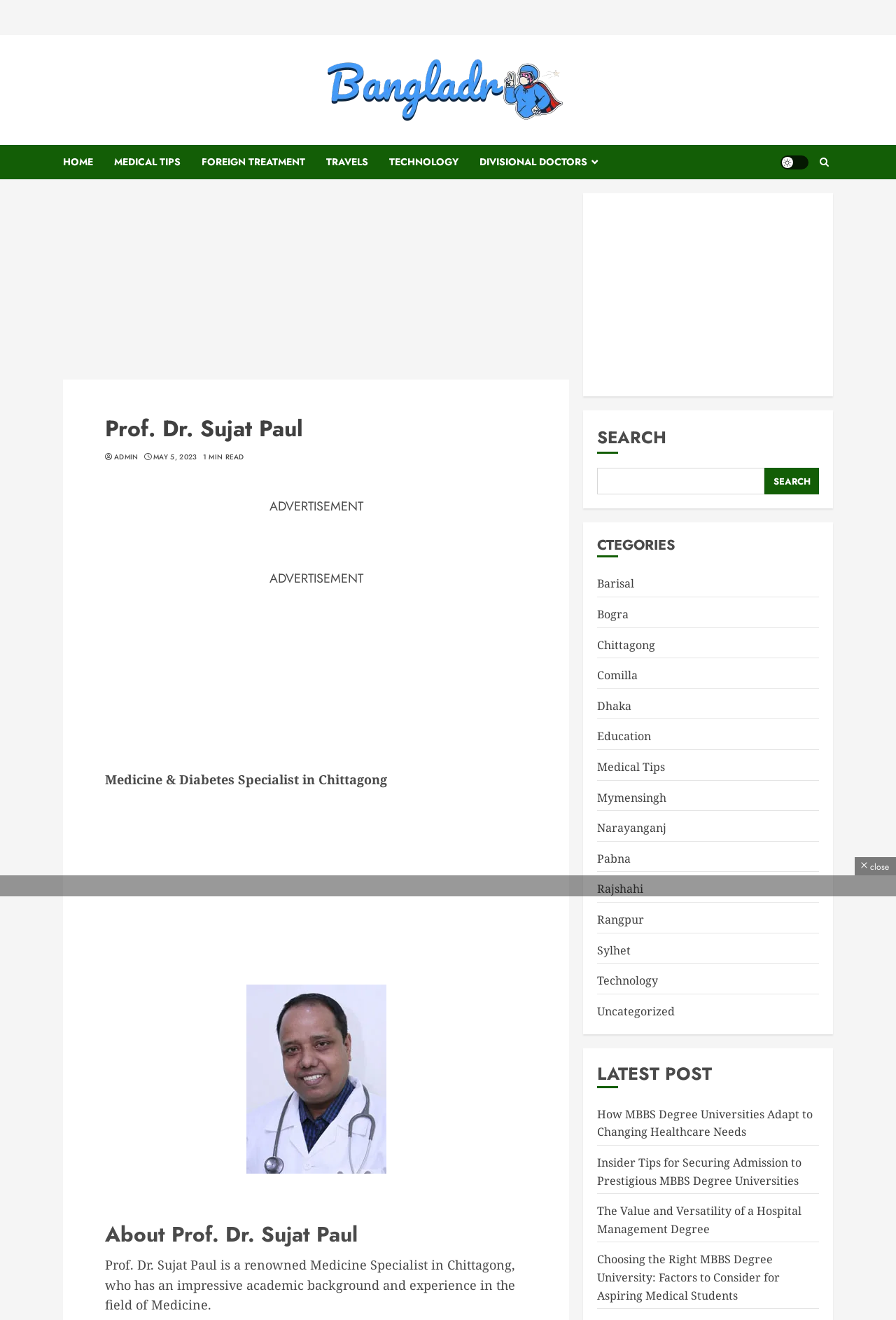Please find the bounding box coordinates of the element that must be clicked to perform the given instruction: "View the latest post". The coordinates should be four float numbers from 0 to 1, i.e., [left, top, right, bottom].

[0.667, 0.838, 0.907, 0.864]